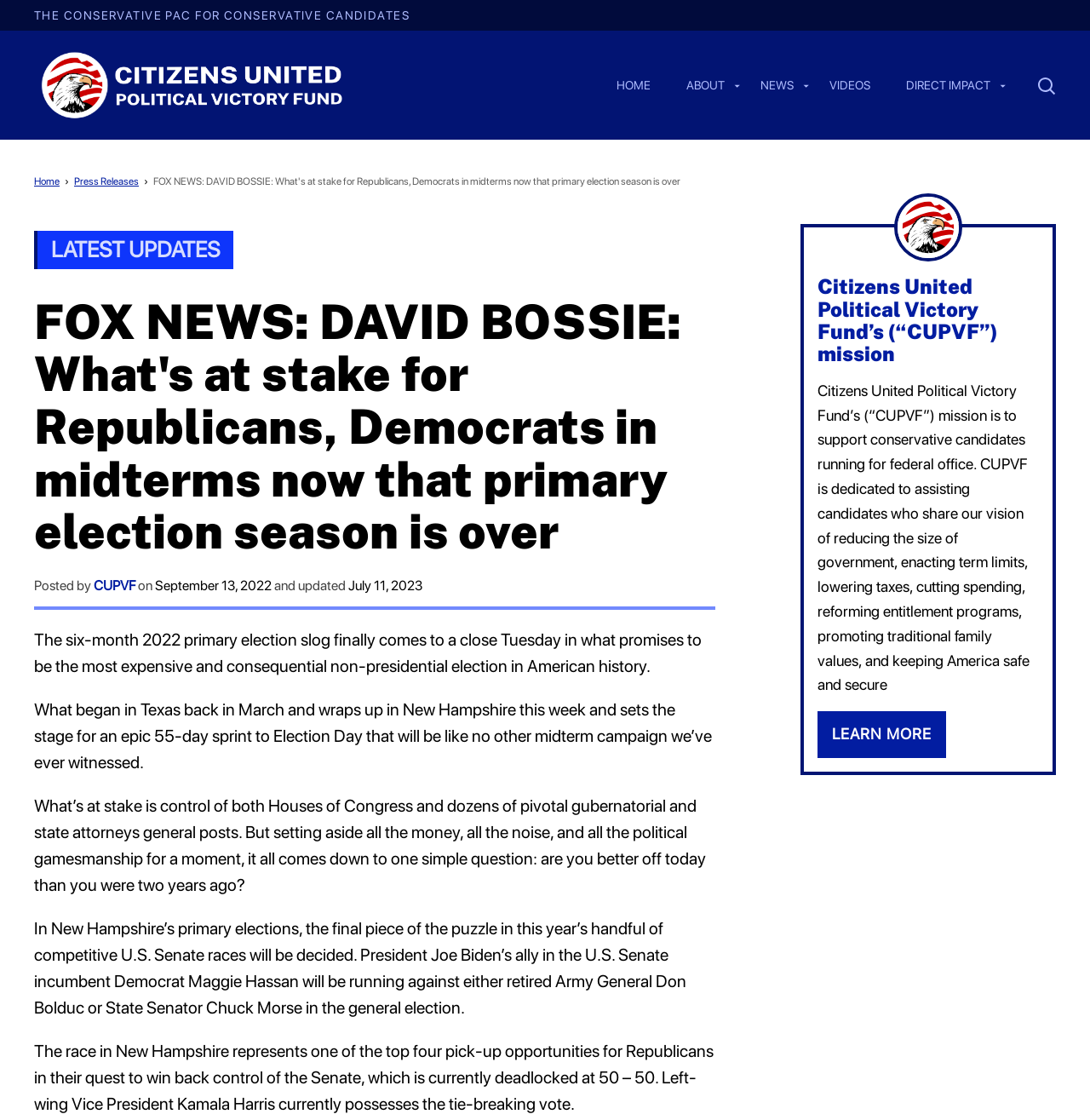Locate the bounding box coordinates of the clickable area needed to fulfill the instruction: "Read the latest news".

[0.031, 0.206, 0.214, 0.24]